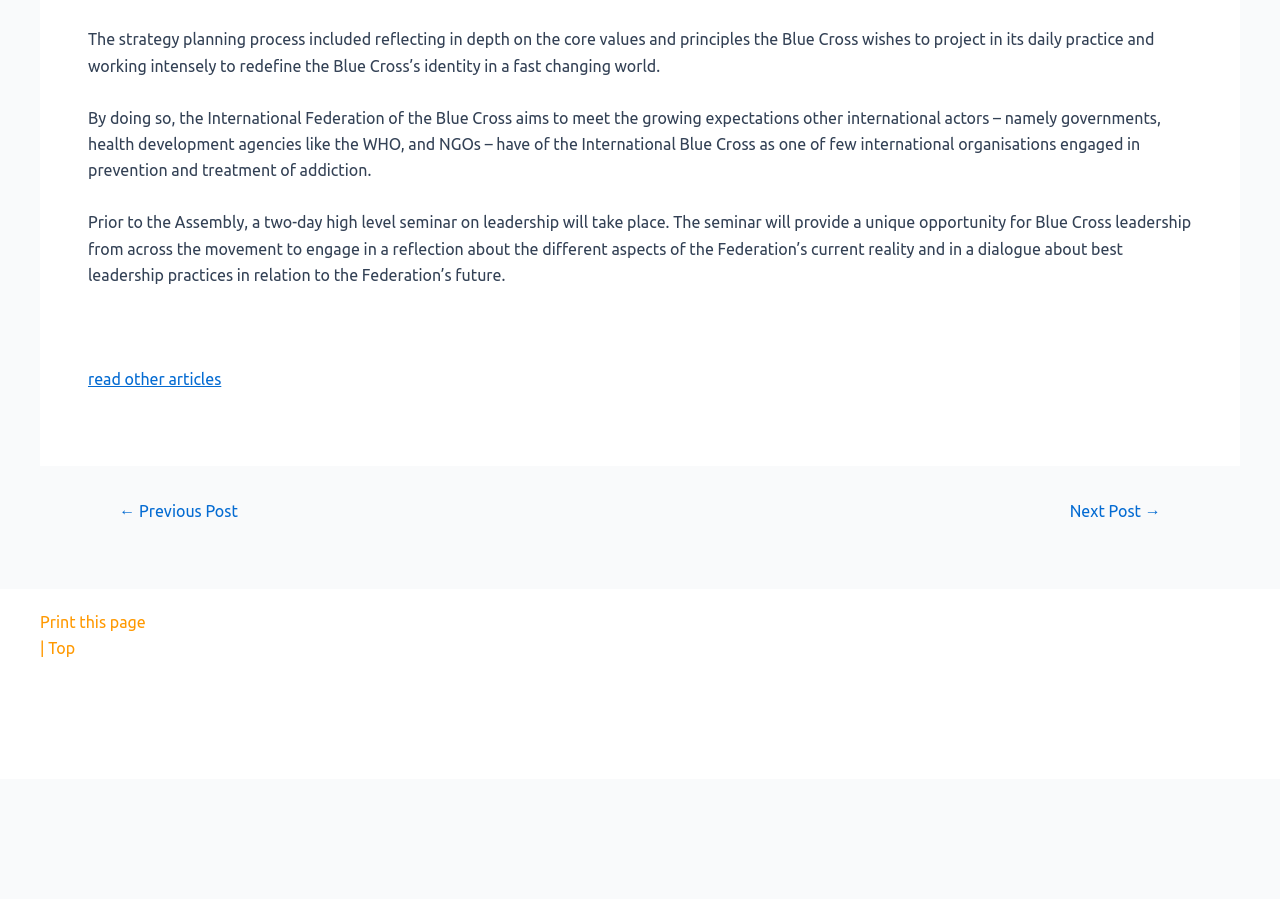Bounding box coordinates are specified in the format (top-left x, top-left y, bottom-right x, bottom-right y). All values are floating point numbers bounded between 0 and 1. Please provide the bounding box coordinate of the region this sentence describes: Contact us

None